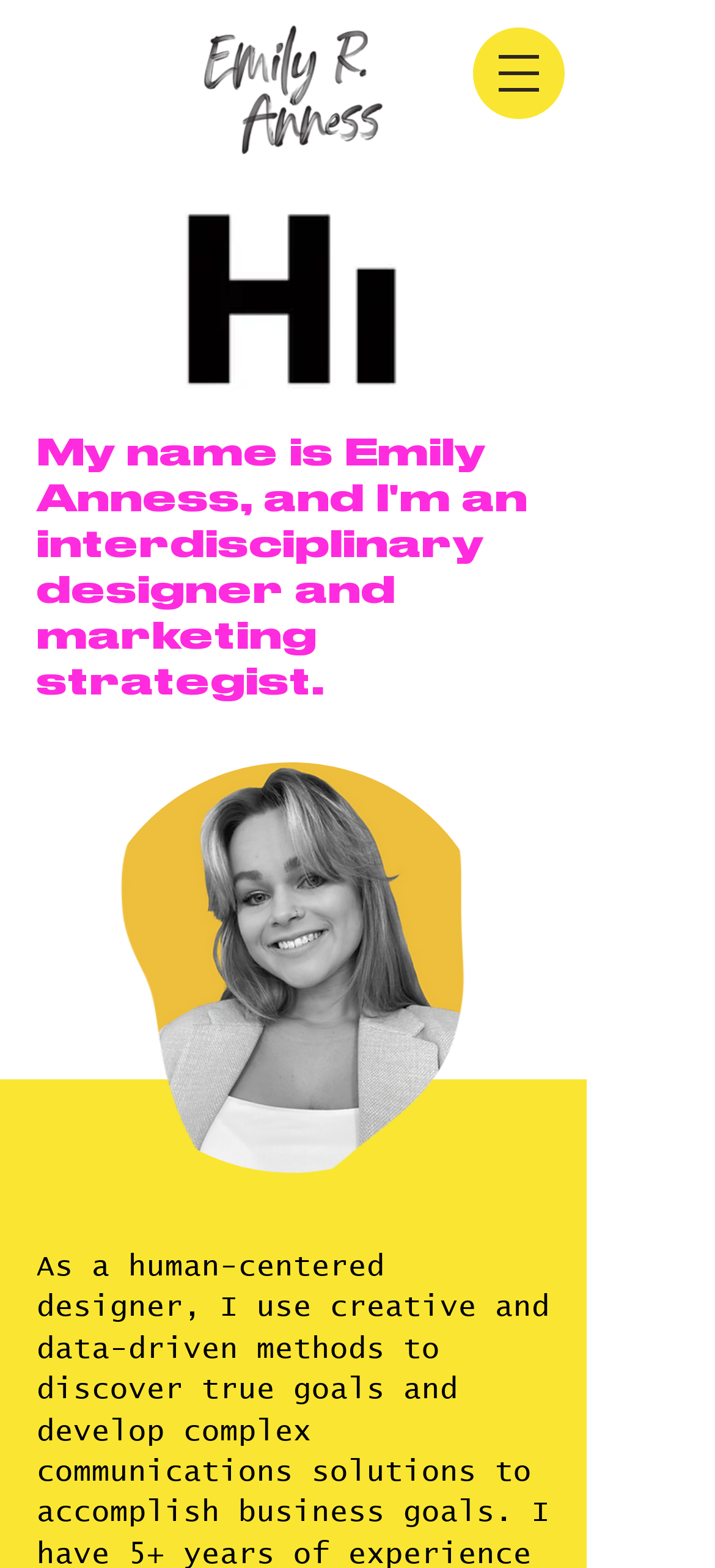Is the video playing? Please answer the question using a single word or phrase based on the image.

yes